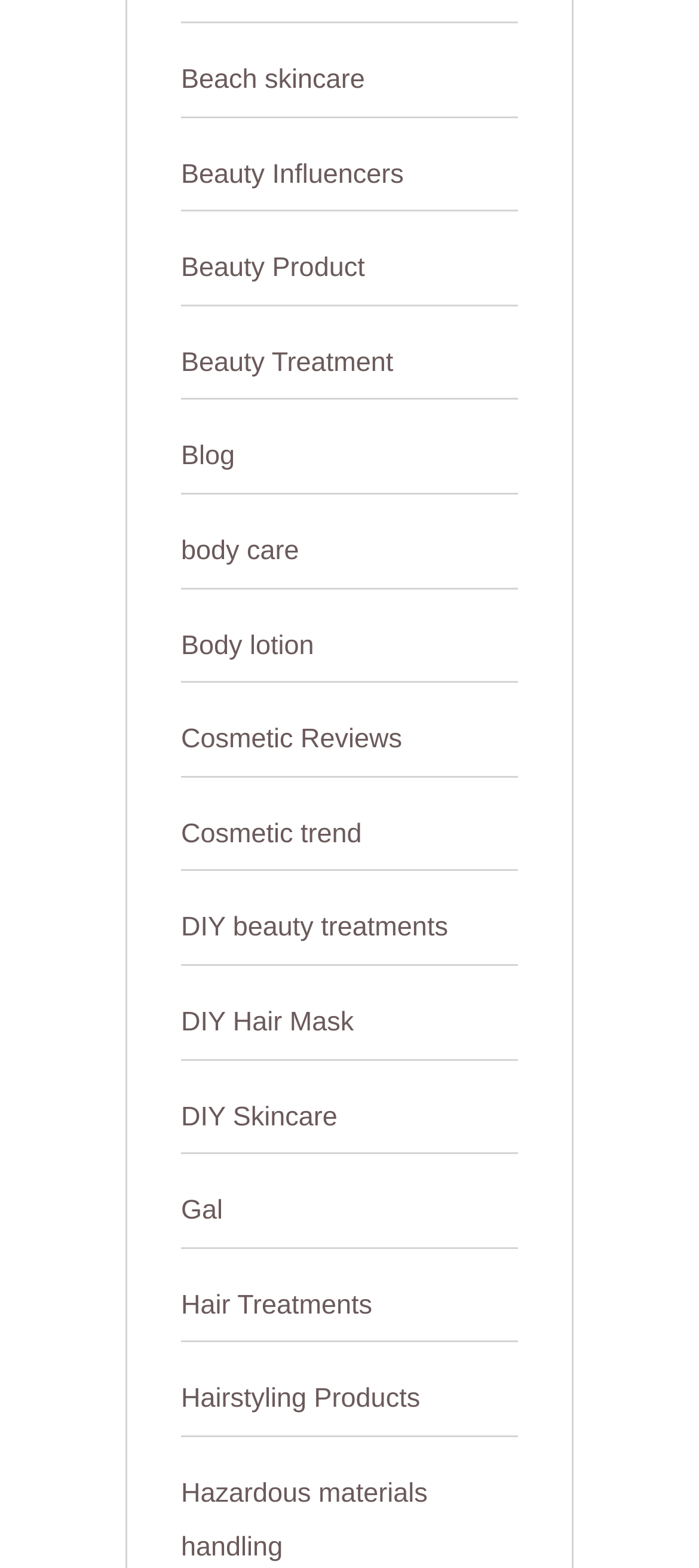Using the element description: "Cosmetic trend", determine the bounding box coordinates for the specified UI element. The coordinates should be four float numbers between 0 and 1, [left, top, right, bottom].

[0.259, 0.522, 0.518, 0.541]